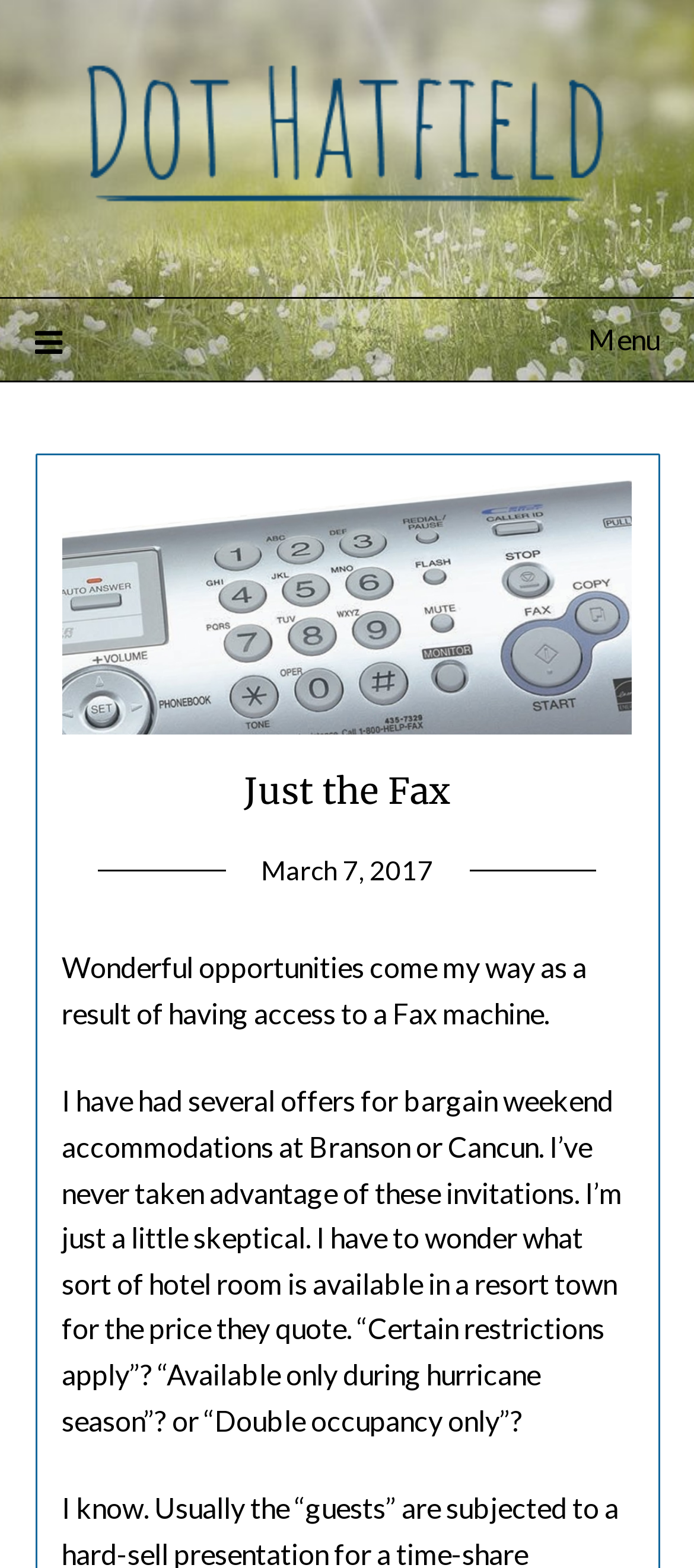Provide the bounding box coordinates of the HTML element this sentence describes: "alt="Dot Hatfield"".

[0.115, 0.034, 0.885, 0.147]